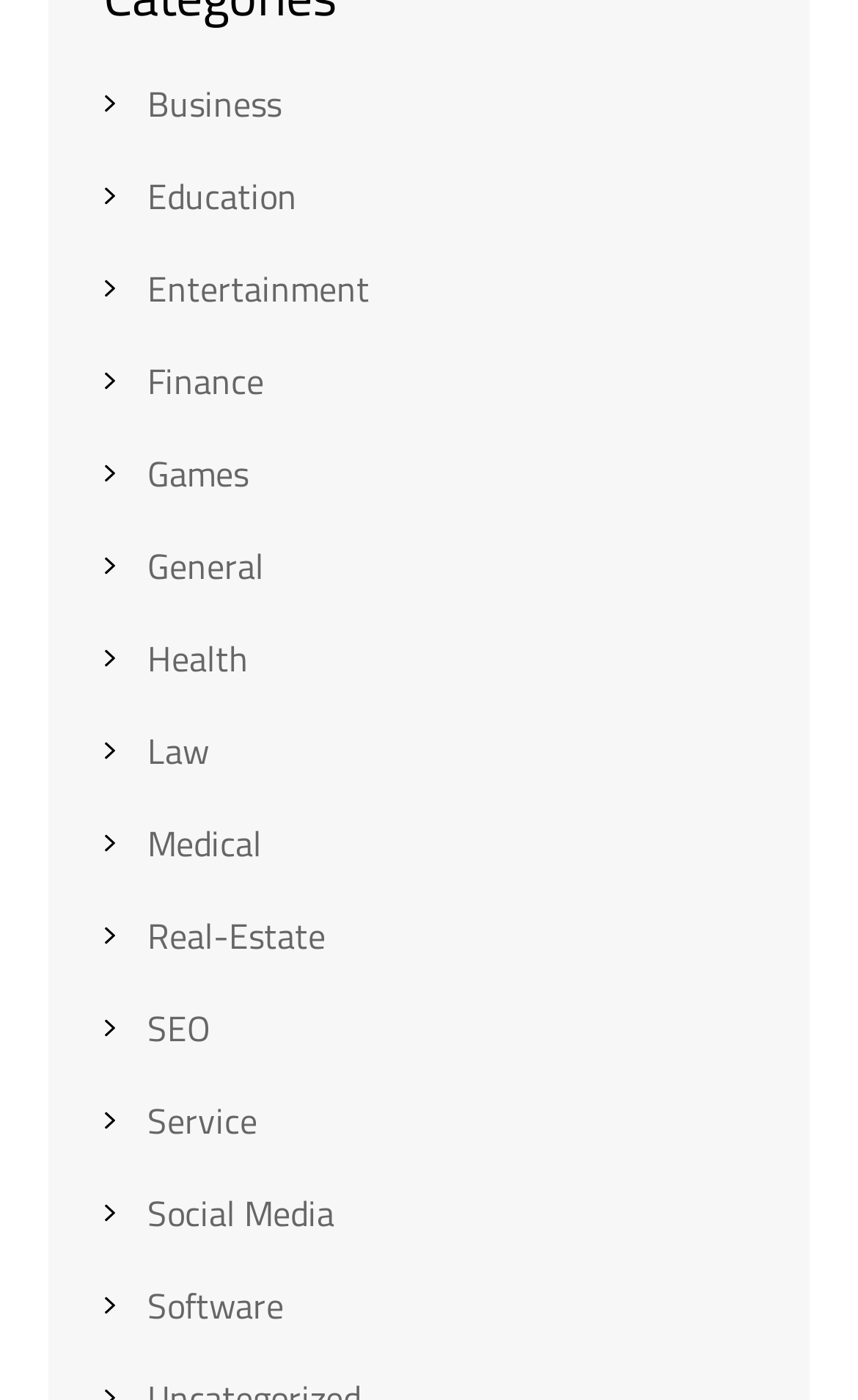Based on the provided description, "Social Media", find the bounding box of the corresponding UI element in the screenshot.

[0.172, 0.848, 0.39, 0.886]